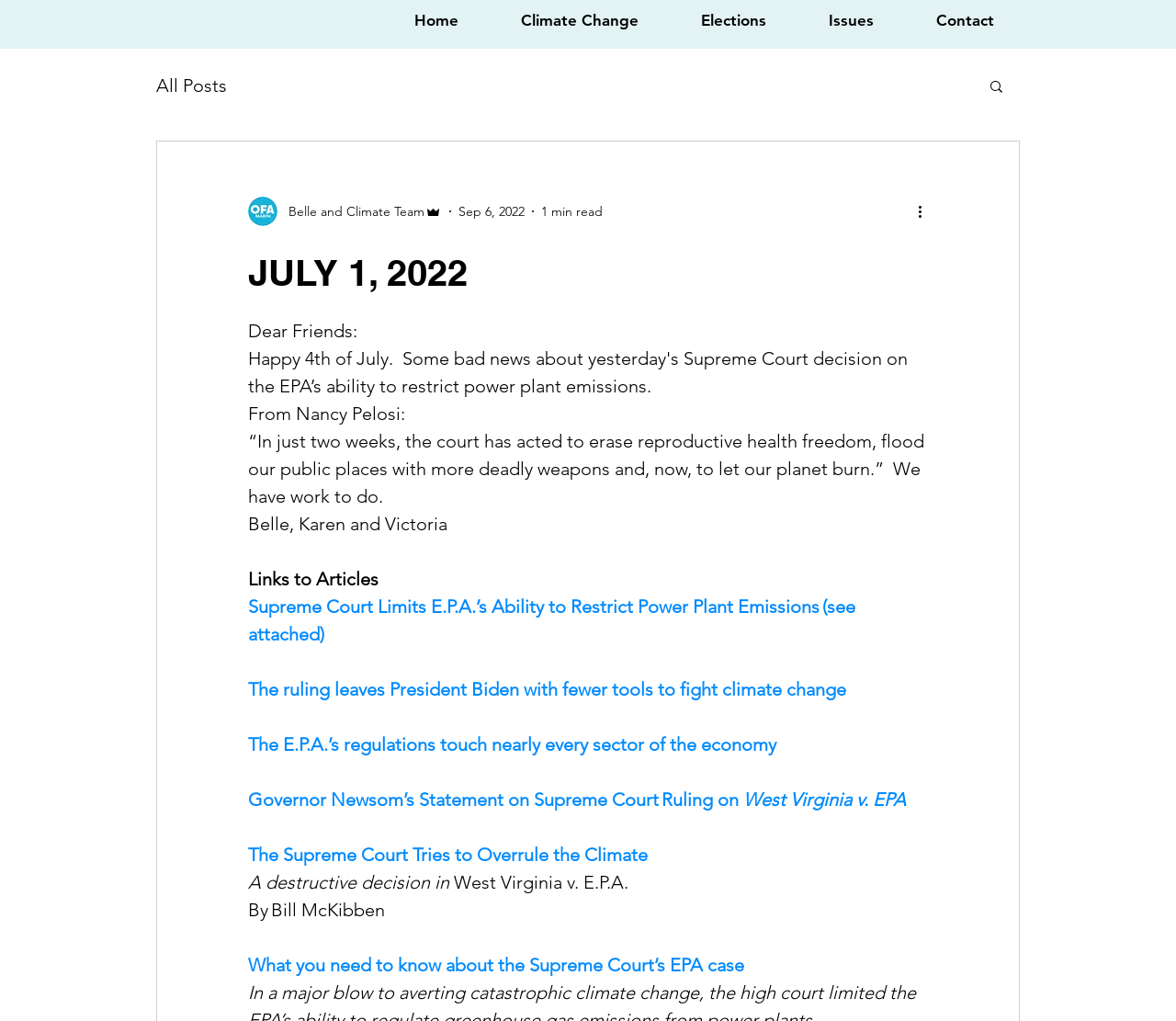Find the bounding box coordinates of the clickable area required to complete the following action: "View the blog posts".

[0.133, 0.048, 0.824, 0.12]